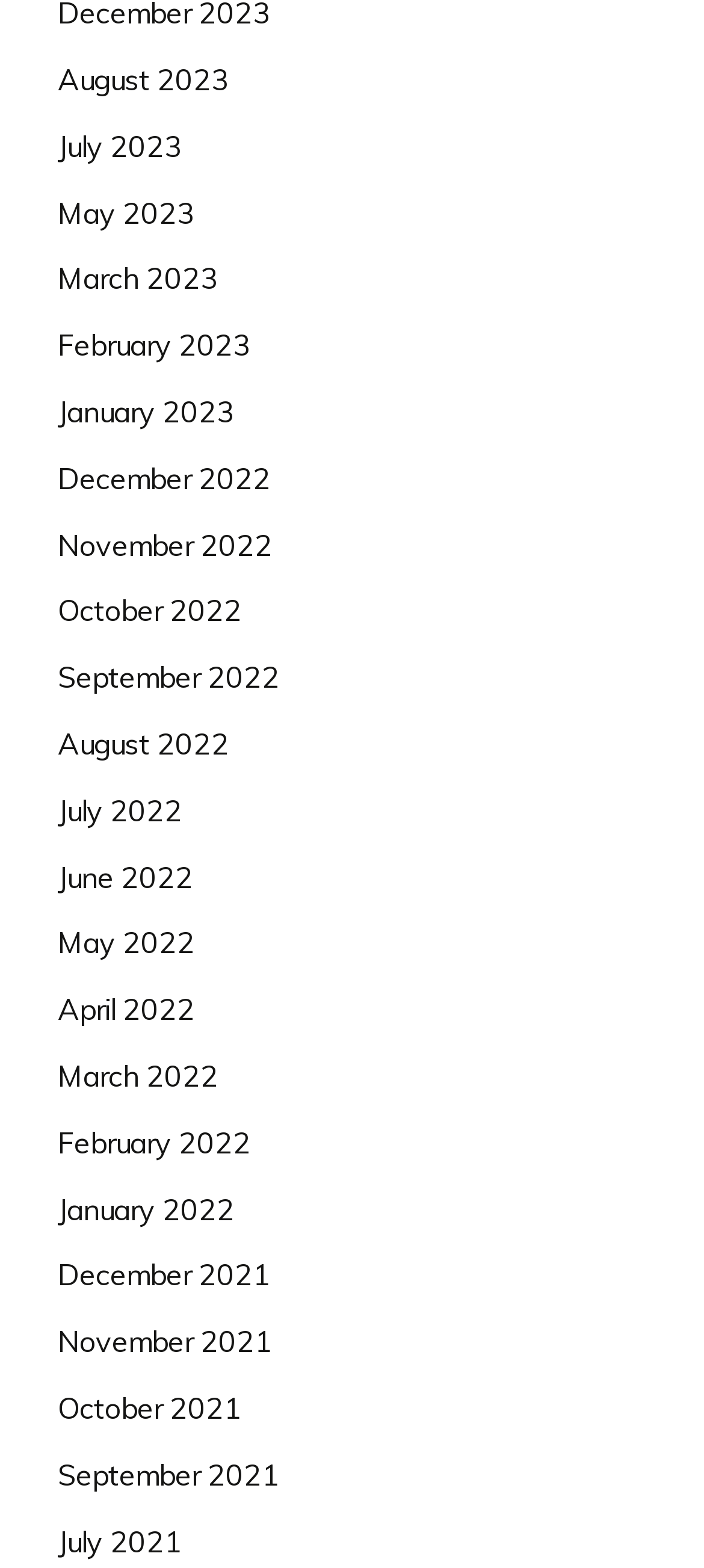Please provide a detailed answer to the question below based on the screenshot: 
How many months are listed in 2022?

I can count the number of links that correspond to months in 2022, and I find that there are 12 months listed: December 2022, November 2022, ..., August 2022.